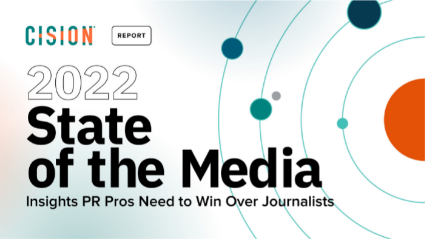What is the purpose of the report?
Using the image as a reference, give an elaborate response to the question.

The purpose of the report can be inferred from the subtitle, which reads 'Insights PR Pros Need to Win Over Journalists', conveying that the report aims to provide valuable insights for public relations professionals working with media.